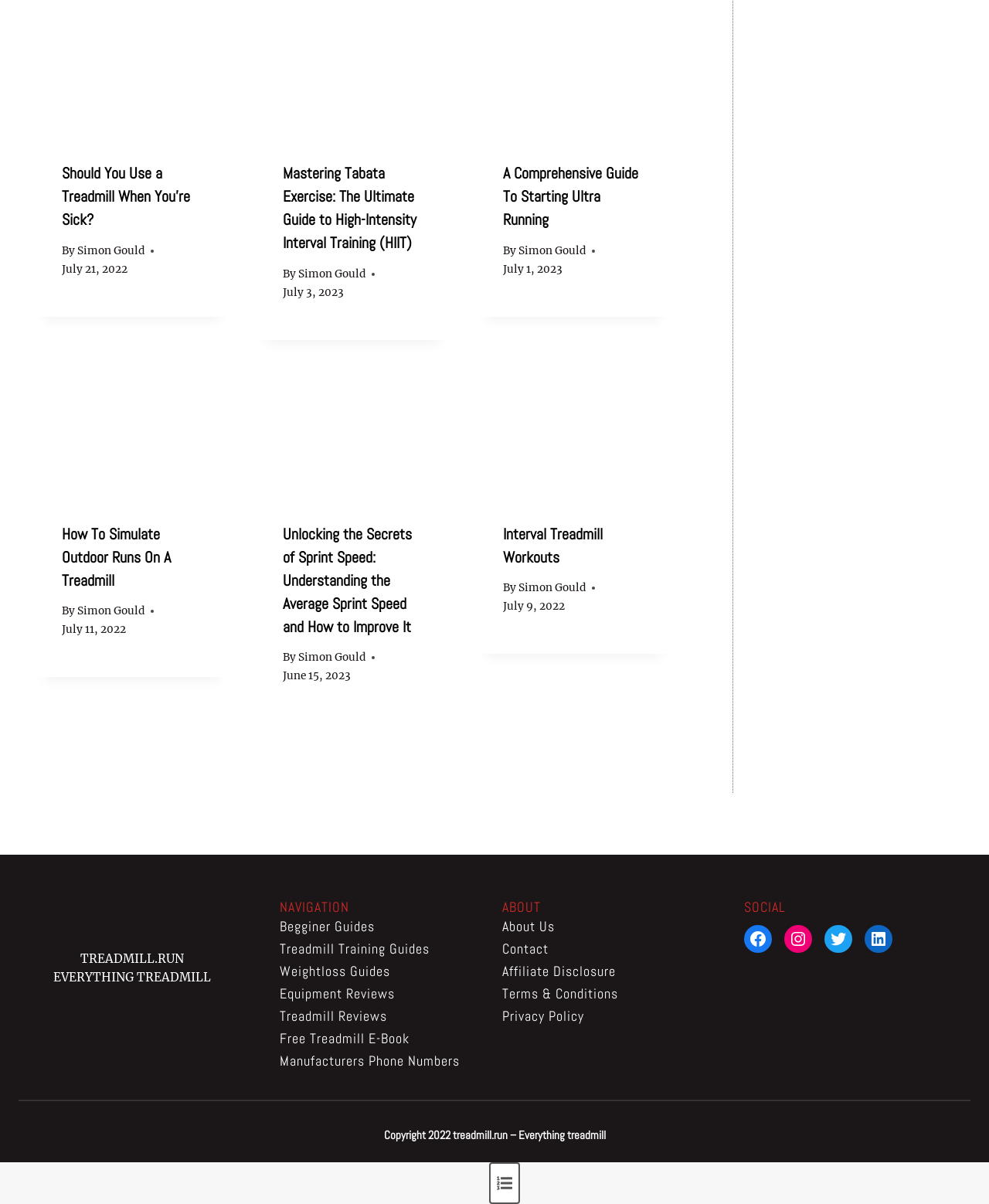Identify the bounding box coordinates of the clickable region to carry out the given instruction: "View the article about A Comprehensive Guide To Starting Ultra Running".

[0.484, 0.009, 0.675, 0.114]